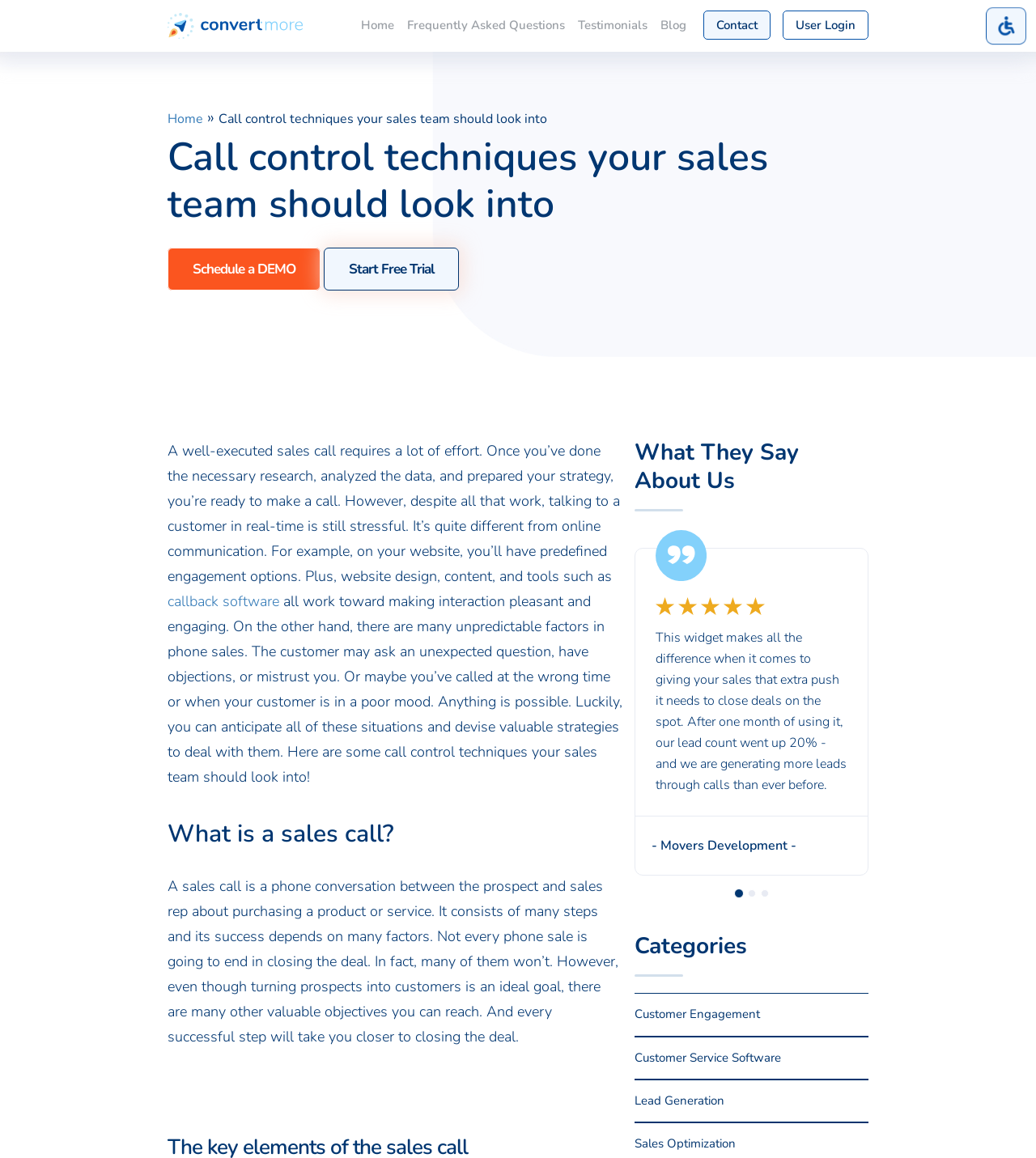Provide a thorough and detailed response to the question by examining the image: 
What are the categories mentioned on the webpage?

The webpage has a section titled 'Categories' which lists four categories: Customer Engagement, Customer Service Software, Lead Generation, and Sales Optimization.